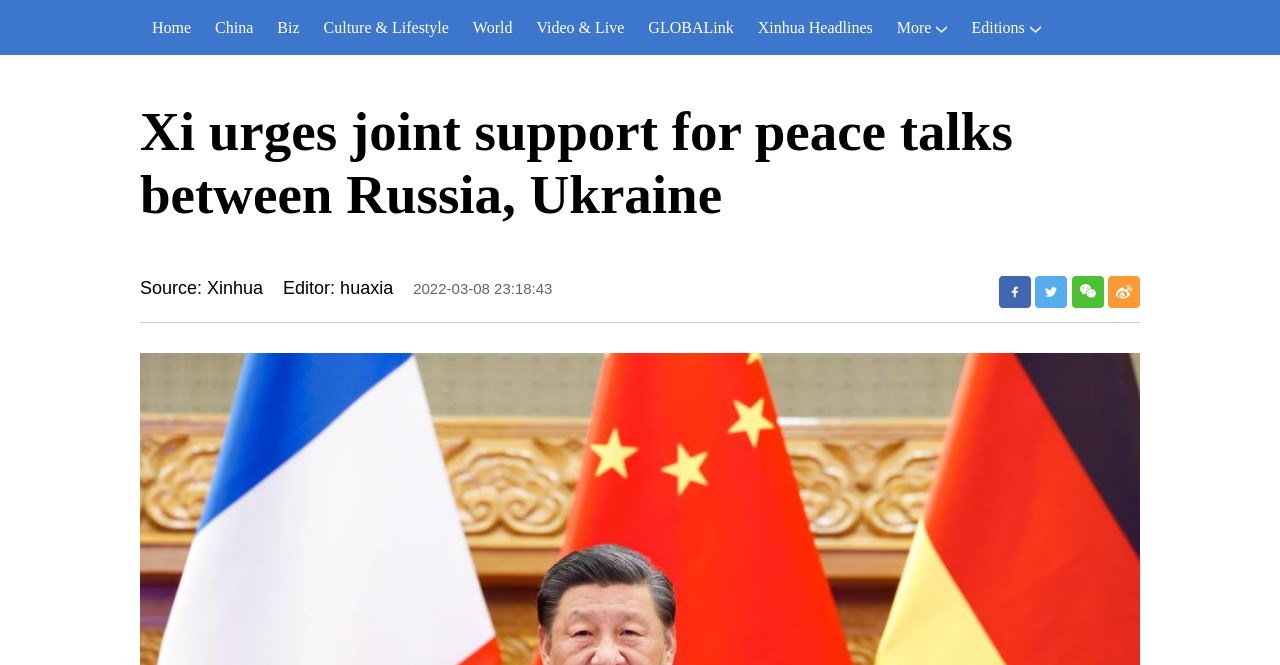From the given element description: "GLOBALink", find the bounding box for the UI element. Provide the coordinates as four float numbers between 0 and 1, in the order [left, top, right, bottom].

[0.497, 0.0, 0.583, 0.083]